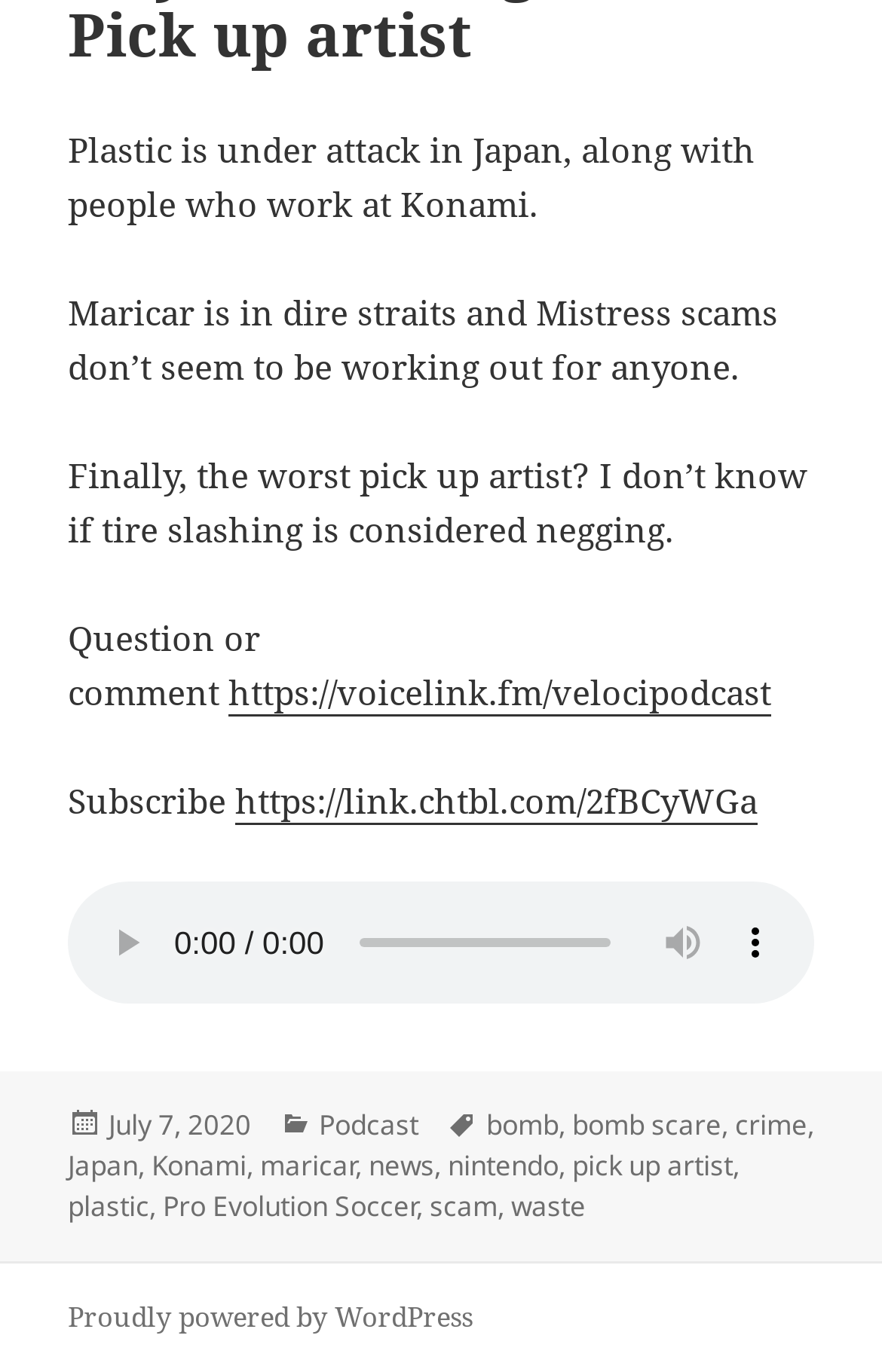Provide the bounding box coordinates for the specified HTML element described in this description: "pick up artist". The coordinates should be four float numbers ranging from 0 to 1, in the format [left, top, right, bottom].

[0.649, 0.835, 0.831, 0.865]